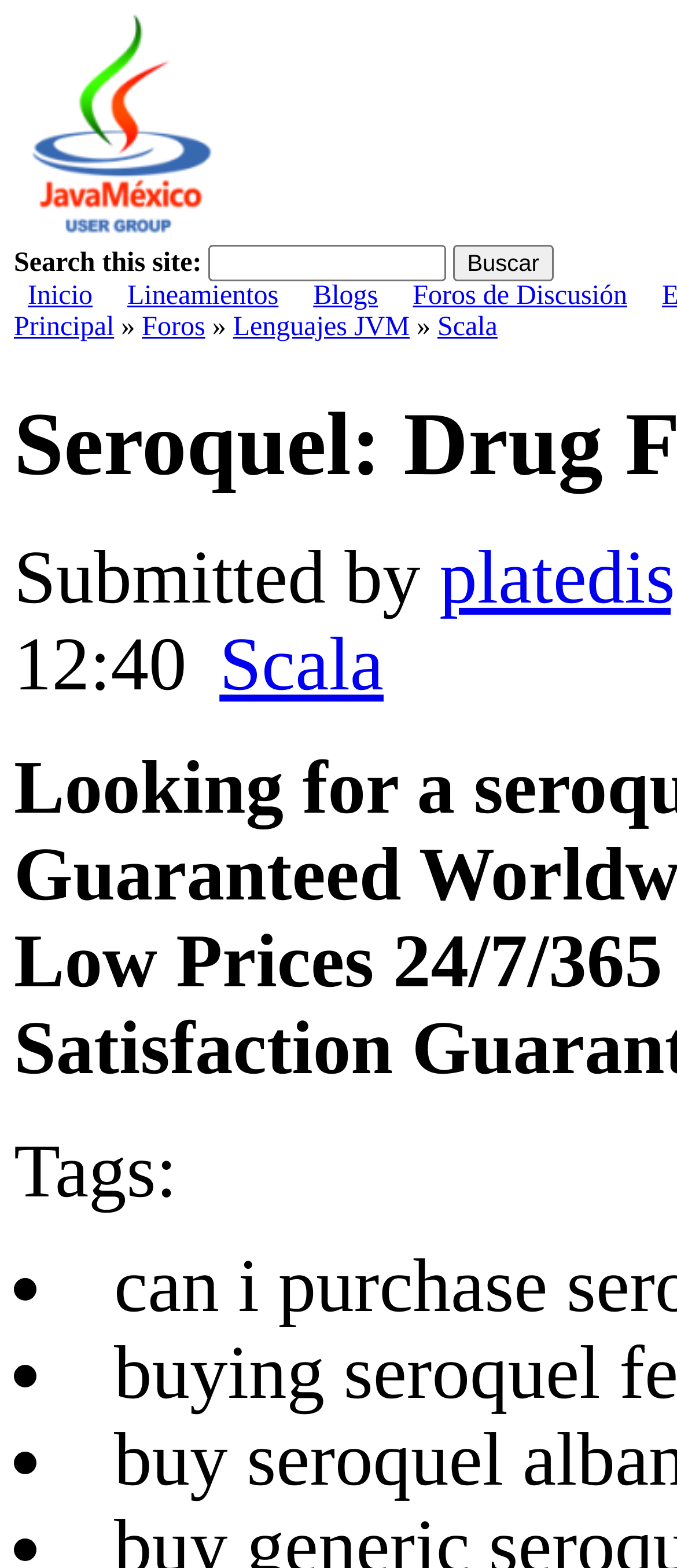Could you determine the bounding box coordinates of the clickable element to complete the instruction: "Visit national poetry month"? Provide the coordinates as four float numbers between 0 and 1, i.e., [left, top, right, bottom].

None